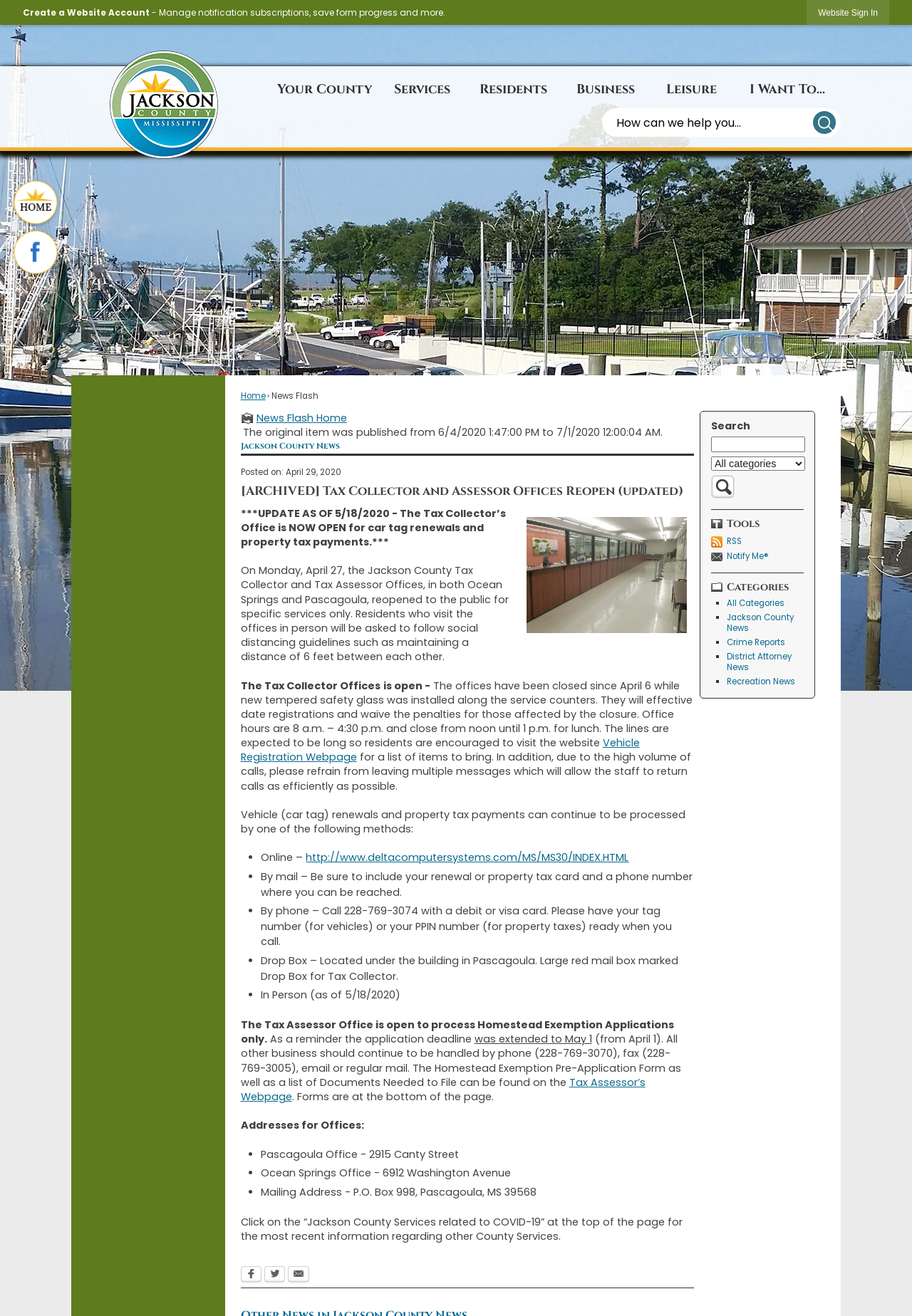Please find the bounding box coordinates of the element that you should click to achieve the following instruction: "View News Flash Home". The coordinates should be presented as four float numbers between 0 and 1: [left, top, right, bottom].

[0.264, 0.311, 0.761, 0.322]